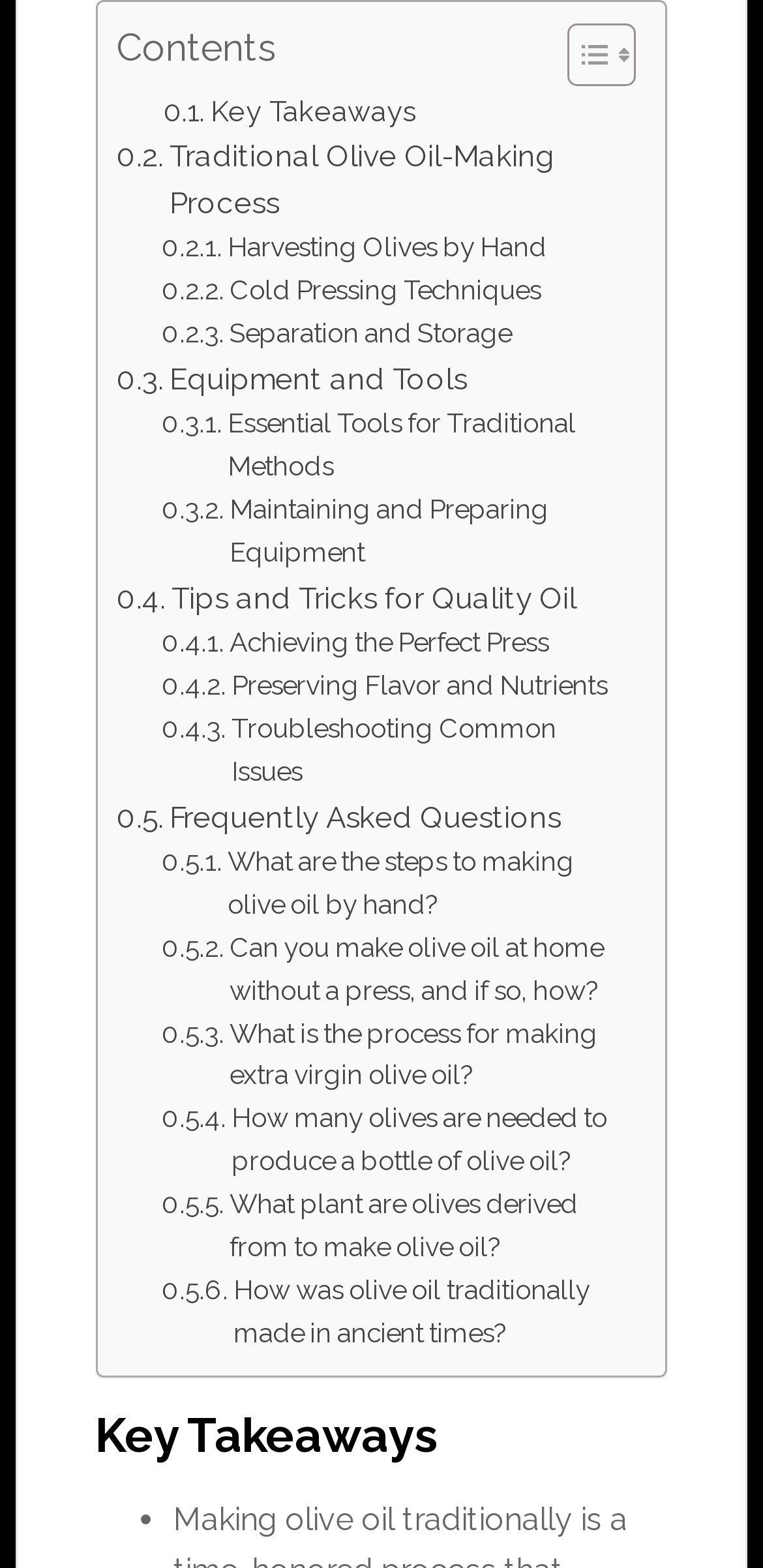Locate the bounding box coordinates of the UI element described by: "Key Takeaways". The bounding box coordinates should consist of four float numbers between 0 and 1, i.e., [left, top, right, bottom].

[0.215, 0.056, 0.548, 0.084]